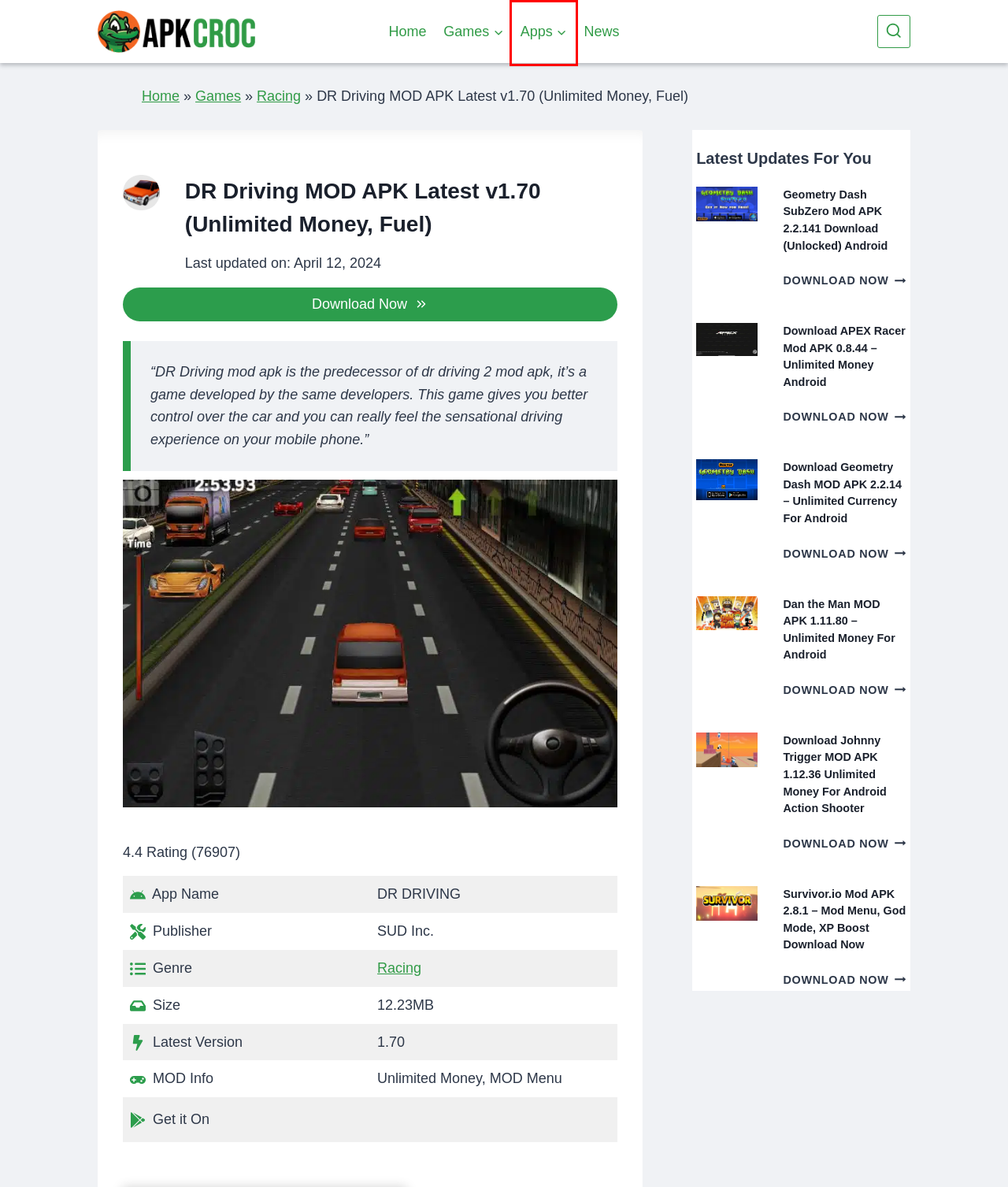You have been given a screenshot of a webpage, where a red bounding box surrounds a UI element. Identify the best matching webpage description for the page that loads after the element in the bounding box is clicked. Options include:
A. Survivor.io MOD APK 2.8.1 - God Mode, XP Boost Download Now
B. Racing - APK CROC
C. News - APK CROC
D. Geometry Dash SubZero Mod APK Download (Unlocked) Android
E. Games - APK CROC
F. Download Geometry Dash MOD APK 2.2.14 - Unlimited Currency
G. Apps - APK CROC
H. Download Johnny Trigger MOD APK 1.12.36 Unlimited Money

G